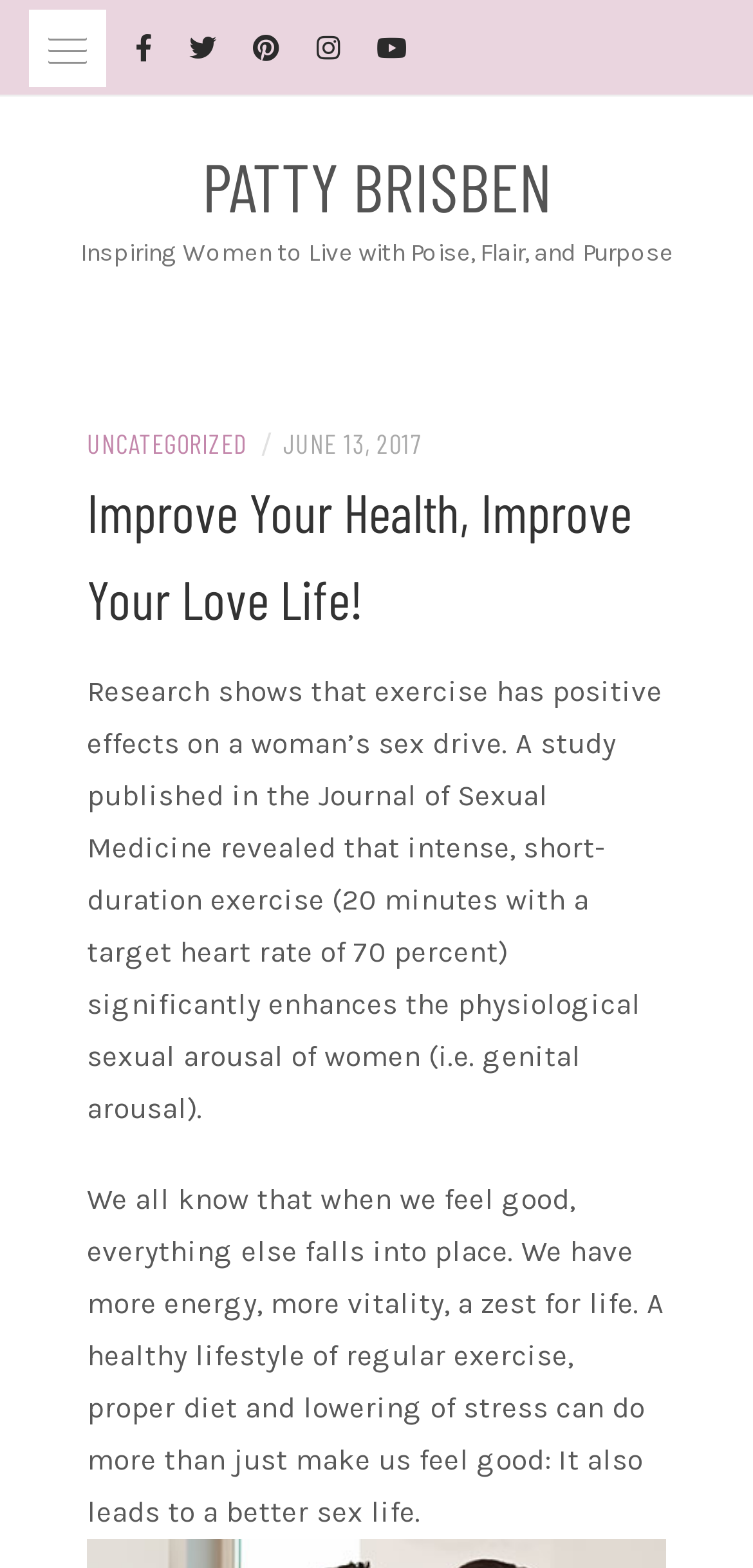How many links are in the main menu?
Please look at the screenshot and answer in one word or a short phrase.

5